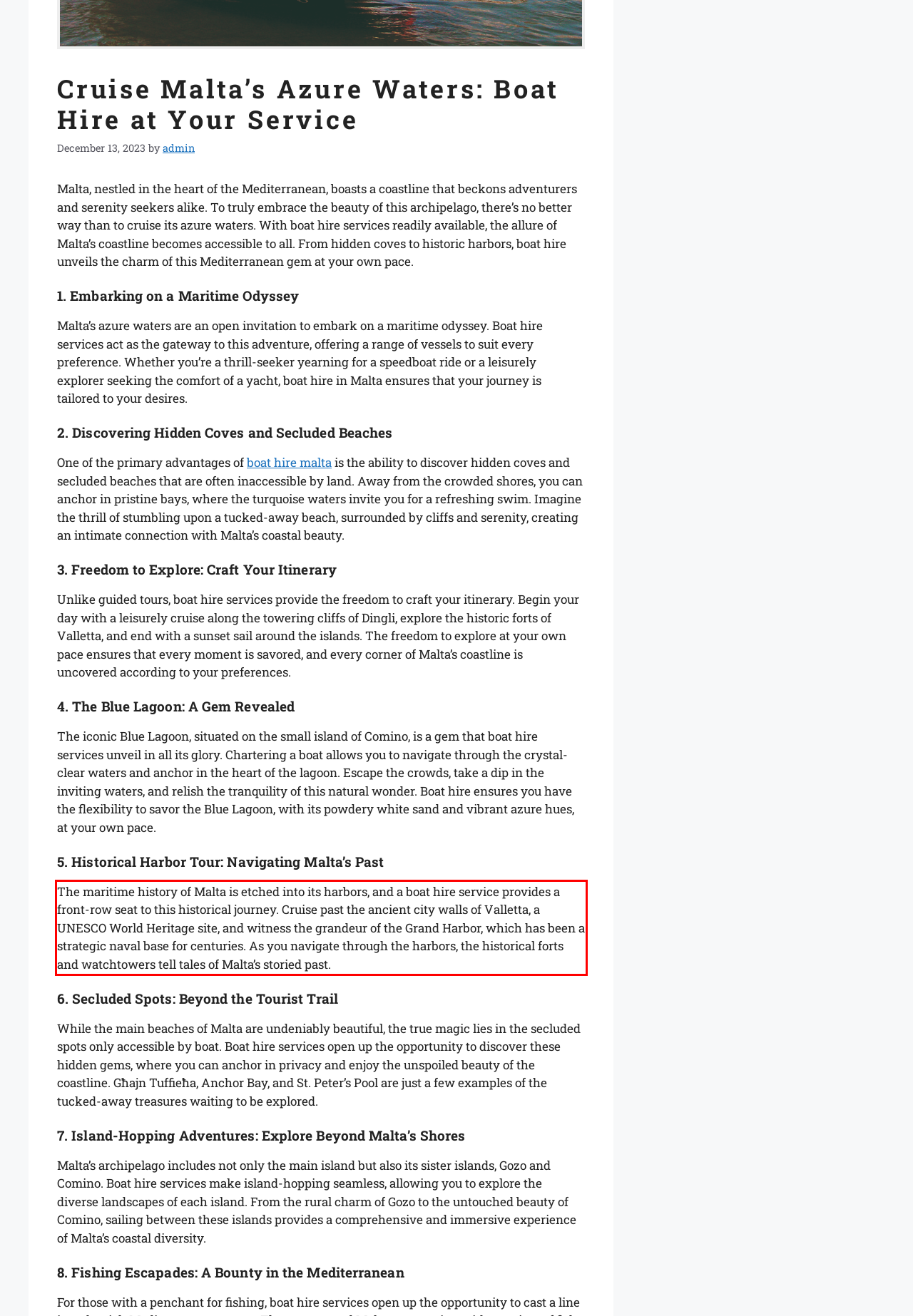Please extract the text content from the UI element enclosed by the red rectangle in the screenshot.

The maritime history of Malta is etched into its harbors, and a boat hire service provides a front-row seat to this historical journey. Cruise past the ancient city walls of Valletta, a UNESCO World Heritage site, and witness the grandeur of the Grand Harbor, which has been a strategic naval base for centuries. As you navigate through the harbors, the historical forts and watchtowers tell tales of Malta’s storied past.